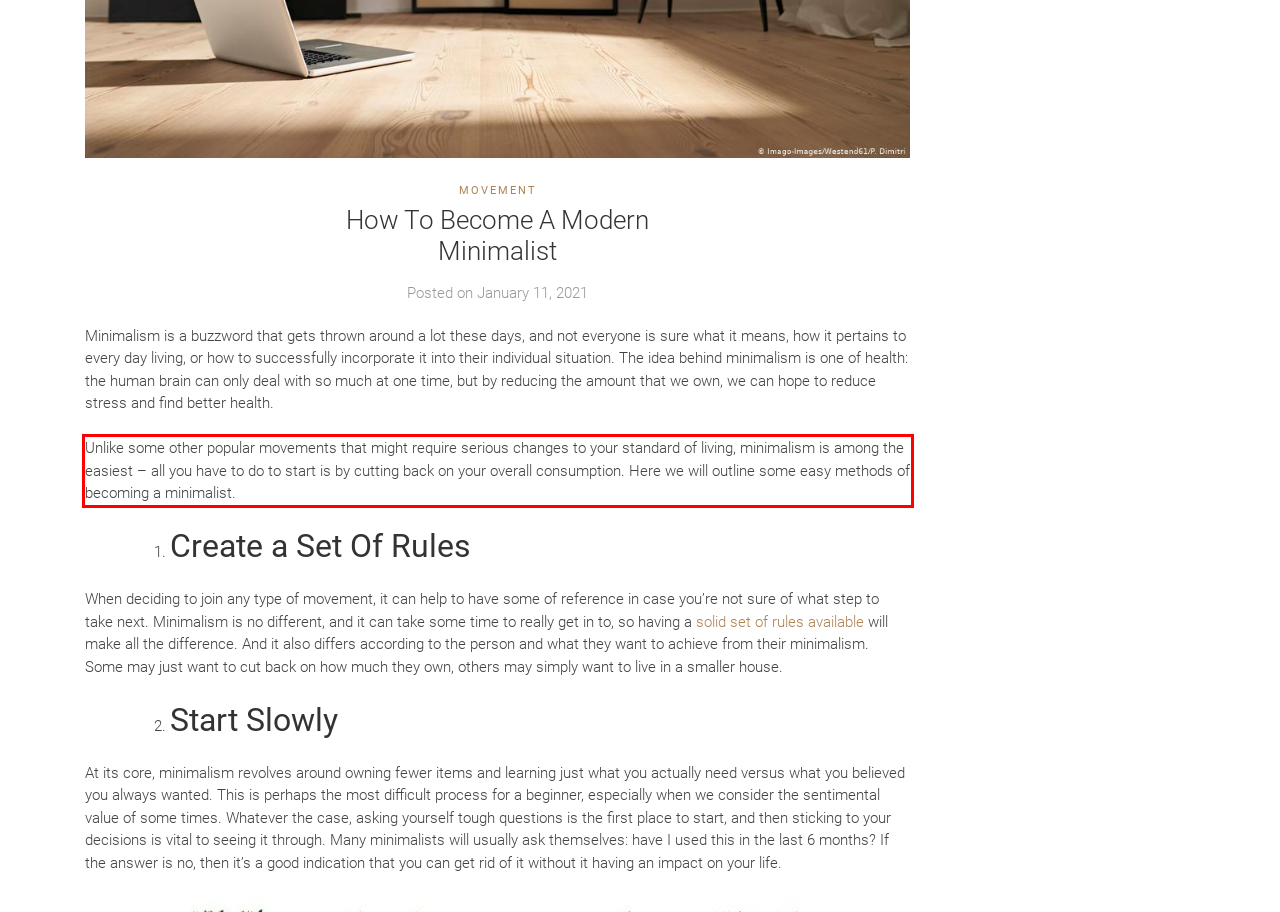Given the screenshot of a webpage, identify the red rectangle bounding box and recognize the text content inside it, generating the extracted text.

Unlike some other popular movements that might require serious changes to your standard of living, minimalism is among the easiest – all you have to do to start is by cutting back on your overall consumption. Here we will outline some easy methods of becoming a minimalist.